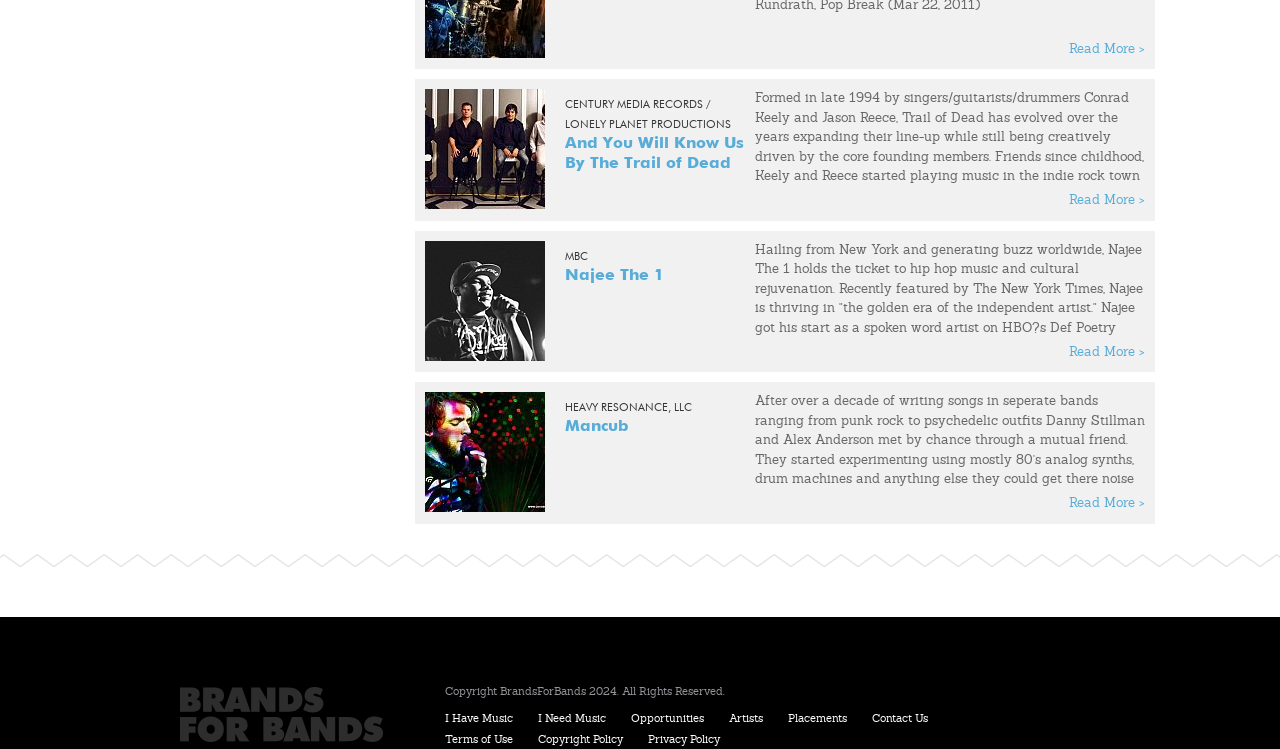Determine the coordinates of the bounding box for the clickable area needed to execute this instruction: "Contact Us".

[0.681, 0.953, 0.725, 0.967]